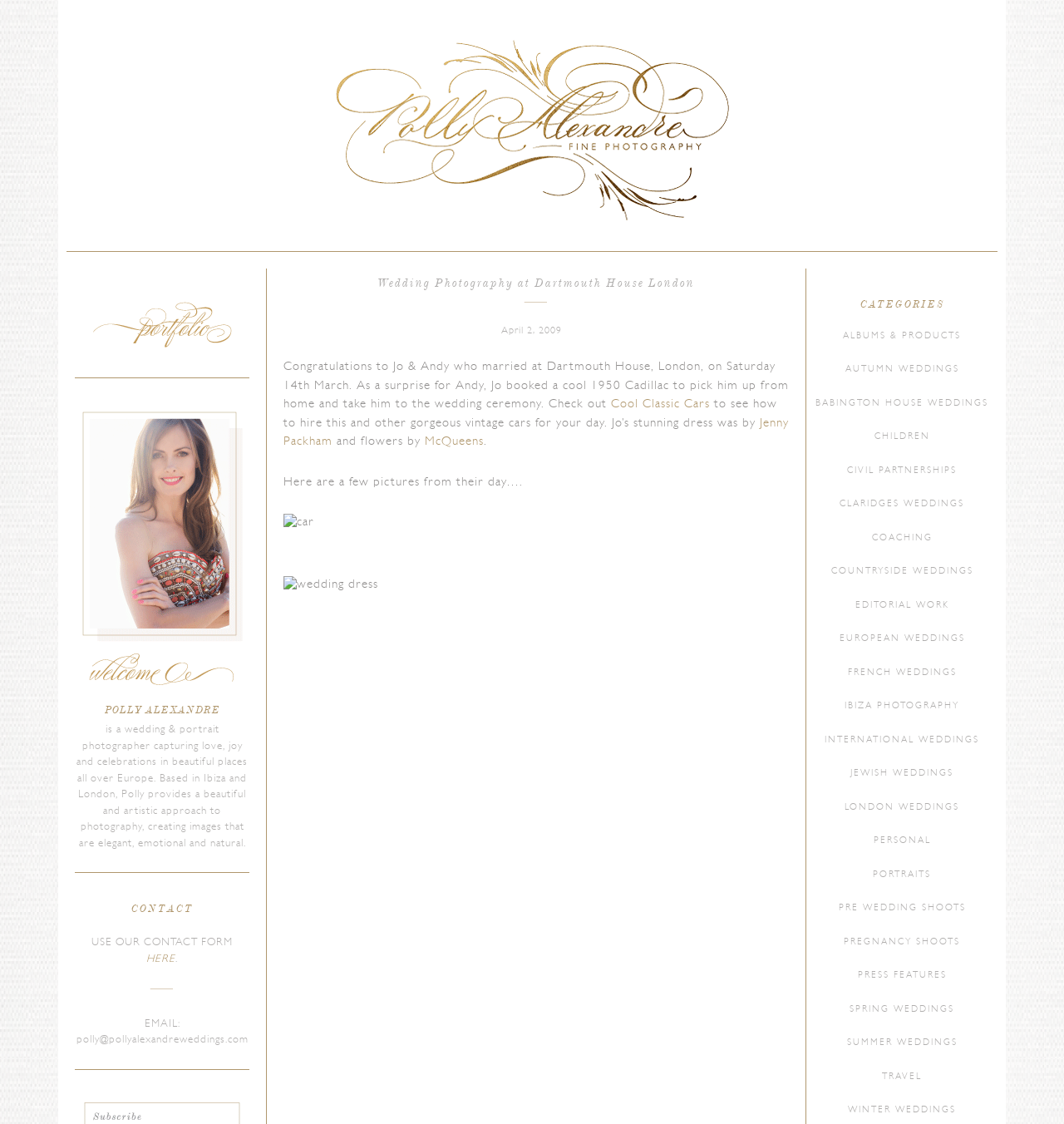Summarize the webpage comprehensively, mentioning all visible components.

This webpage is about Polly Alexandre Photography, specifically showcasing a wedding photography session at Dartmouth House in London. At the top, there is a heading that reads "Wedding Photography at Dartmouth House London" followed by a brief description of the wedding, including the surprise arrival of the groom in a 1950 Cadillac. 

Below this, there are several links to related topics, such as the car rental company, the dress designer, and the florist. There is also a brief paragraph summarizing the wedding day, followed by an image of the car.

On the right side of the page, there is a list of categories, including albums and products, autumn weddings, and various locations where Polly Alexandre has taken photos. 

Scattered throughout the page are several images, including a few photos from the wedding day. At the bottom of the page, there is a section about Polly Alexandre, describing her as a wedding and portrait photographer who captures love, joy, and celebrations in beautiful places across Europe. 

Finally, there is a contact section with a heading, a brief instruction to use the contact form, and an email address.